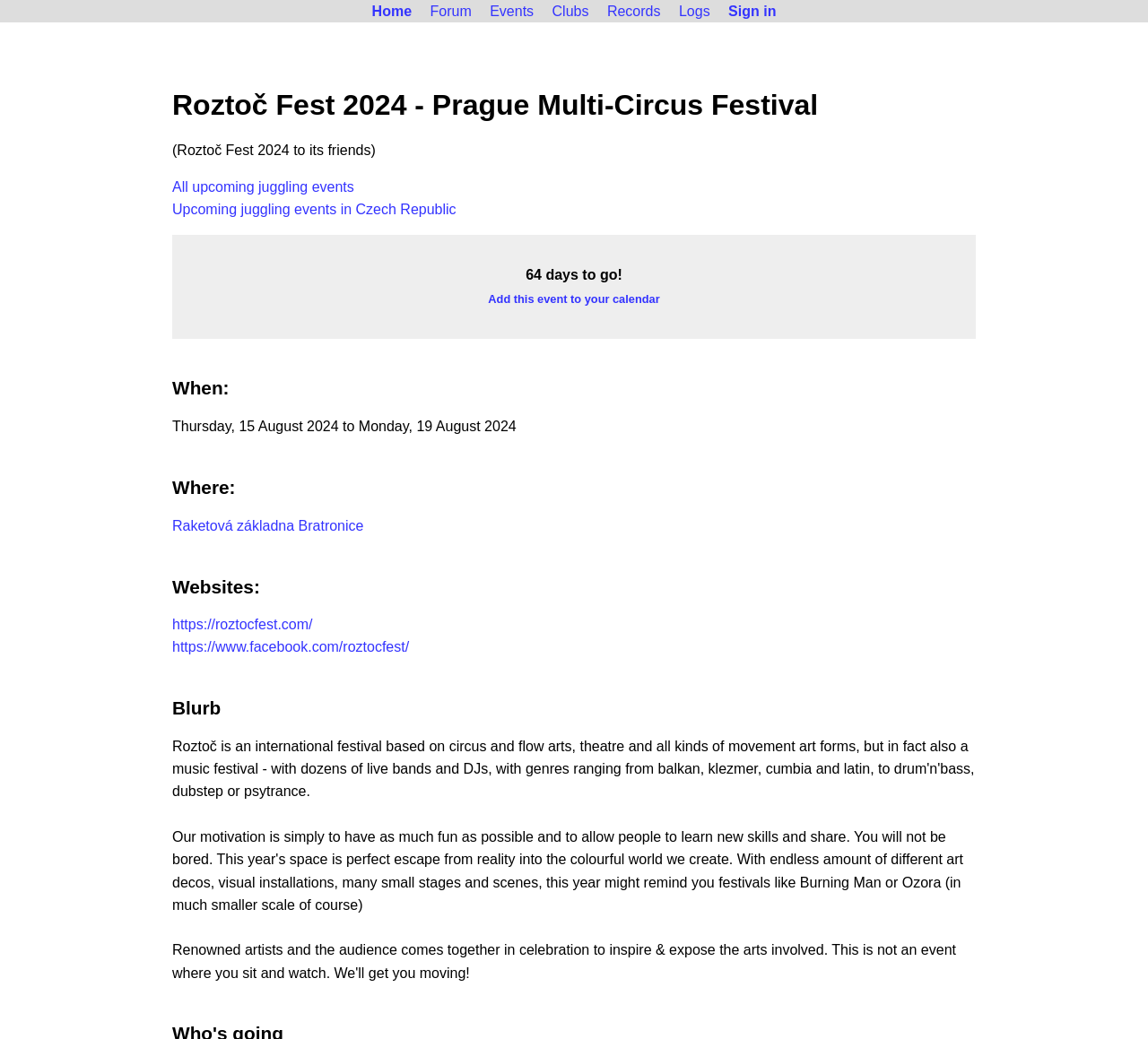Locate the coordinates of the bounding box for the clickable region that fulfills this instruction: "Add this event to your calendar".

[0.425, 0.281, 0.575, 0.294]